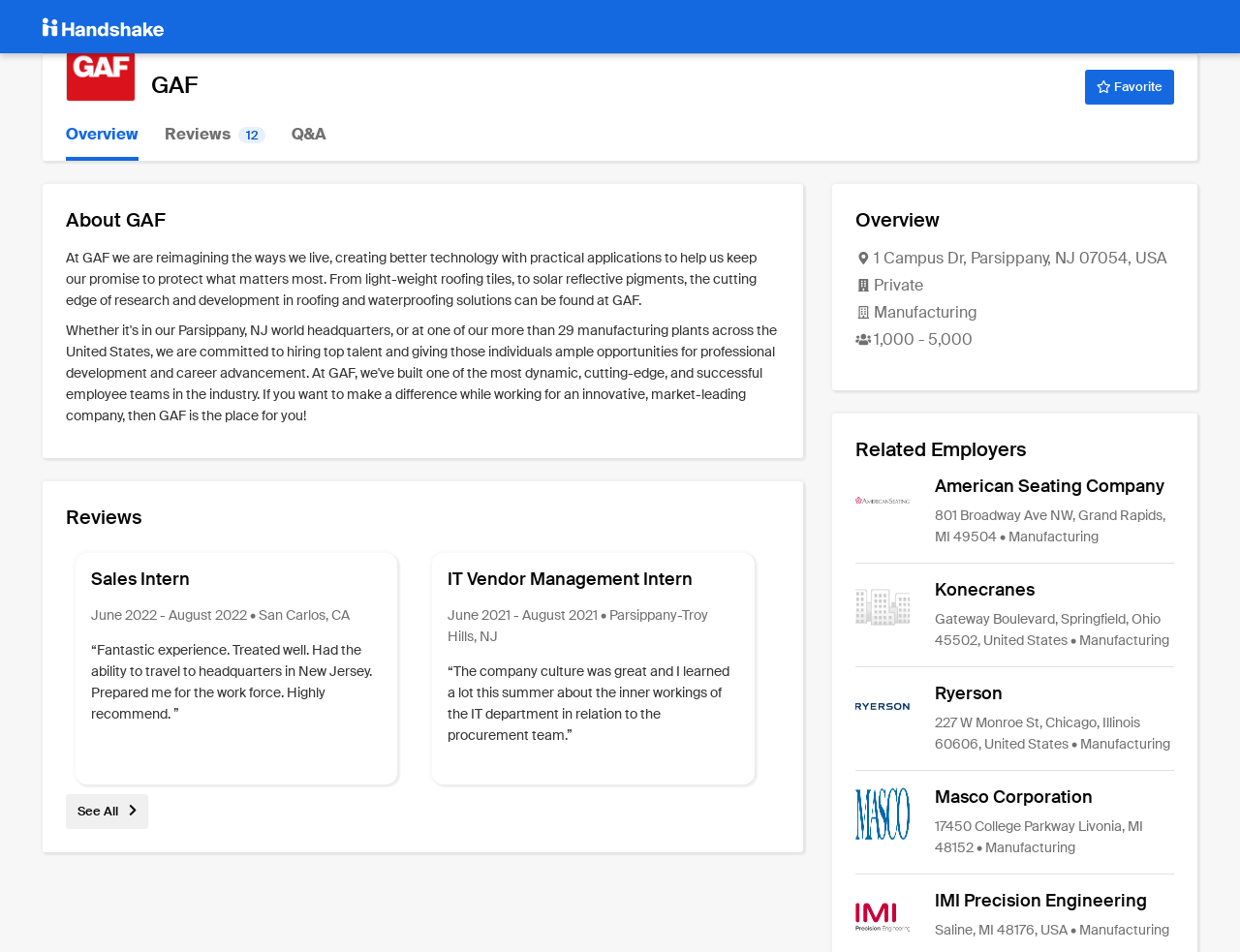Please identify the bounding box coordinates of the clickable area that will allow you to execute the instruction: "Click on the 'Overview' link".

[0.053, 0.114, 0.112, 0.169]